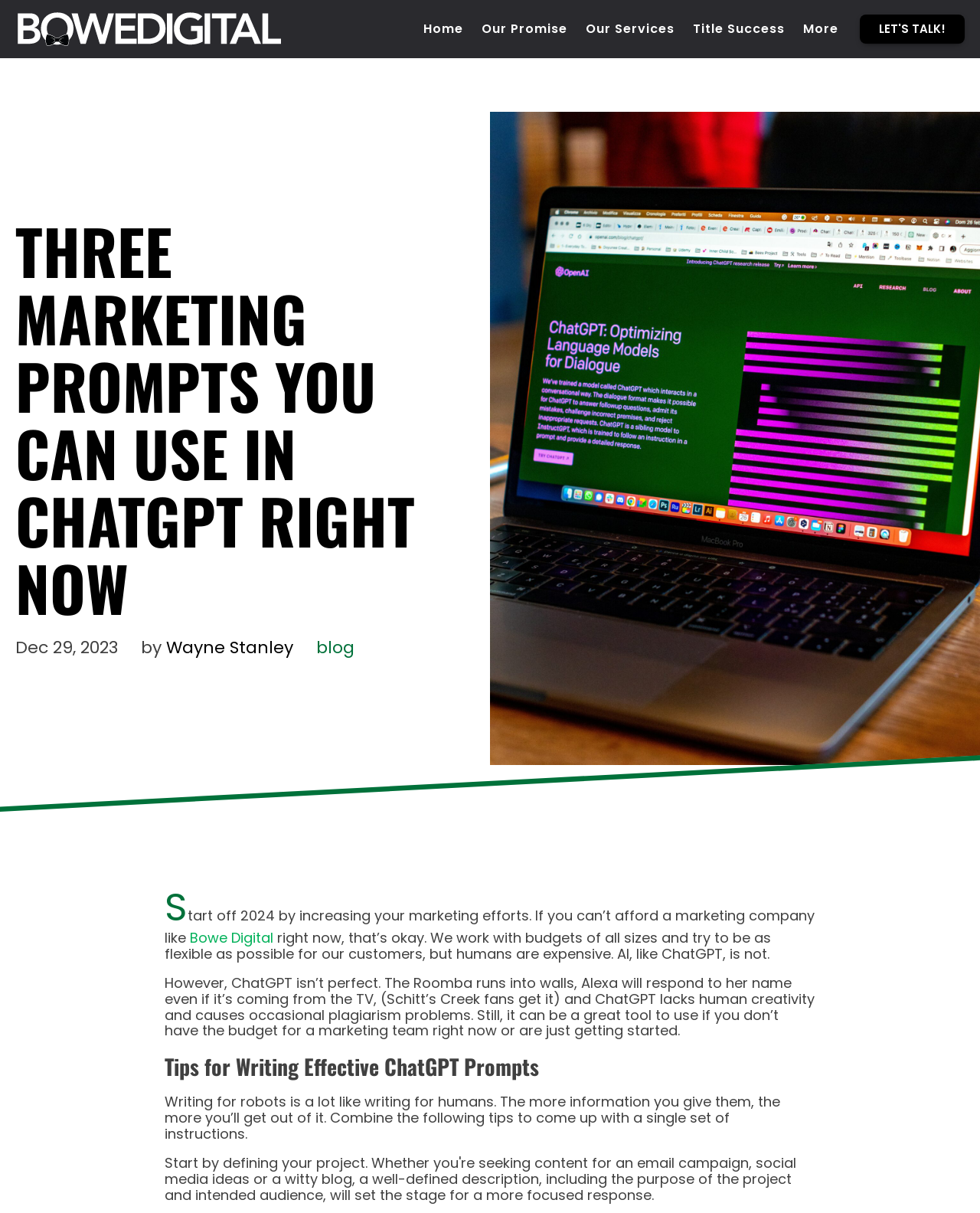Please identify the bounding box coordinates for the region that you need to click to follow this instruction: "Read the blog post by Wayne Stanley".

[0.323, 0.524, 0.362, 0.544]